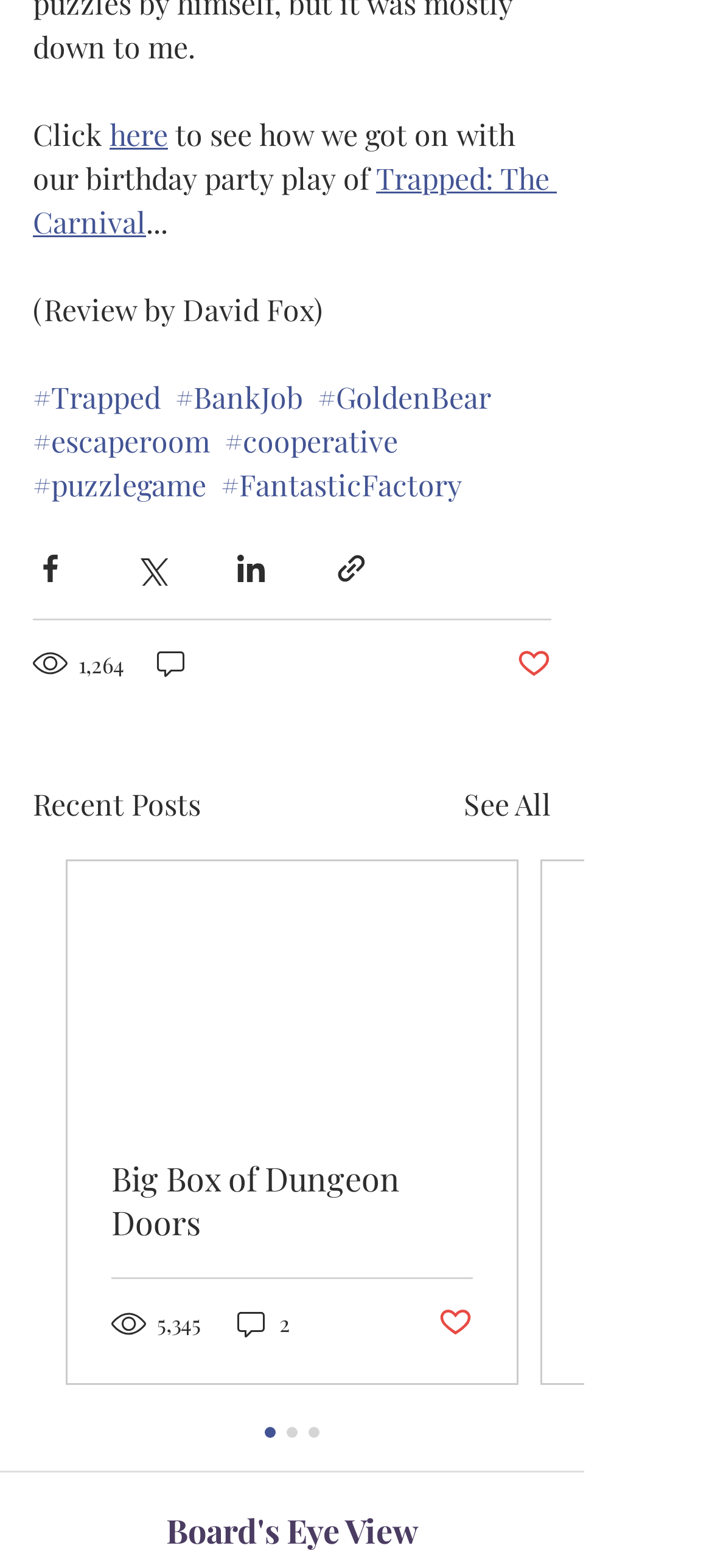What is the name of the reviewer of the first article?
Please analyze the image and answer the question with as much detail as possible.

The name of the reviewer of the first article can be found by looking at the static text element with the text '(Review by David Fox)' which is located below the article title.